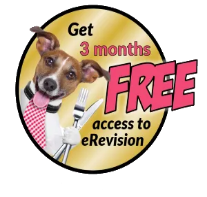Answer the question in one word or a short phrase:
What color is the highlighted word?

Vibrant pink